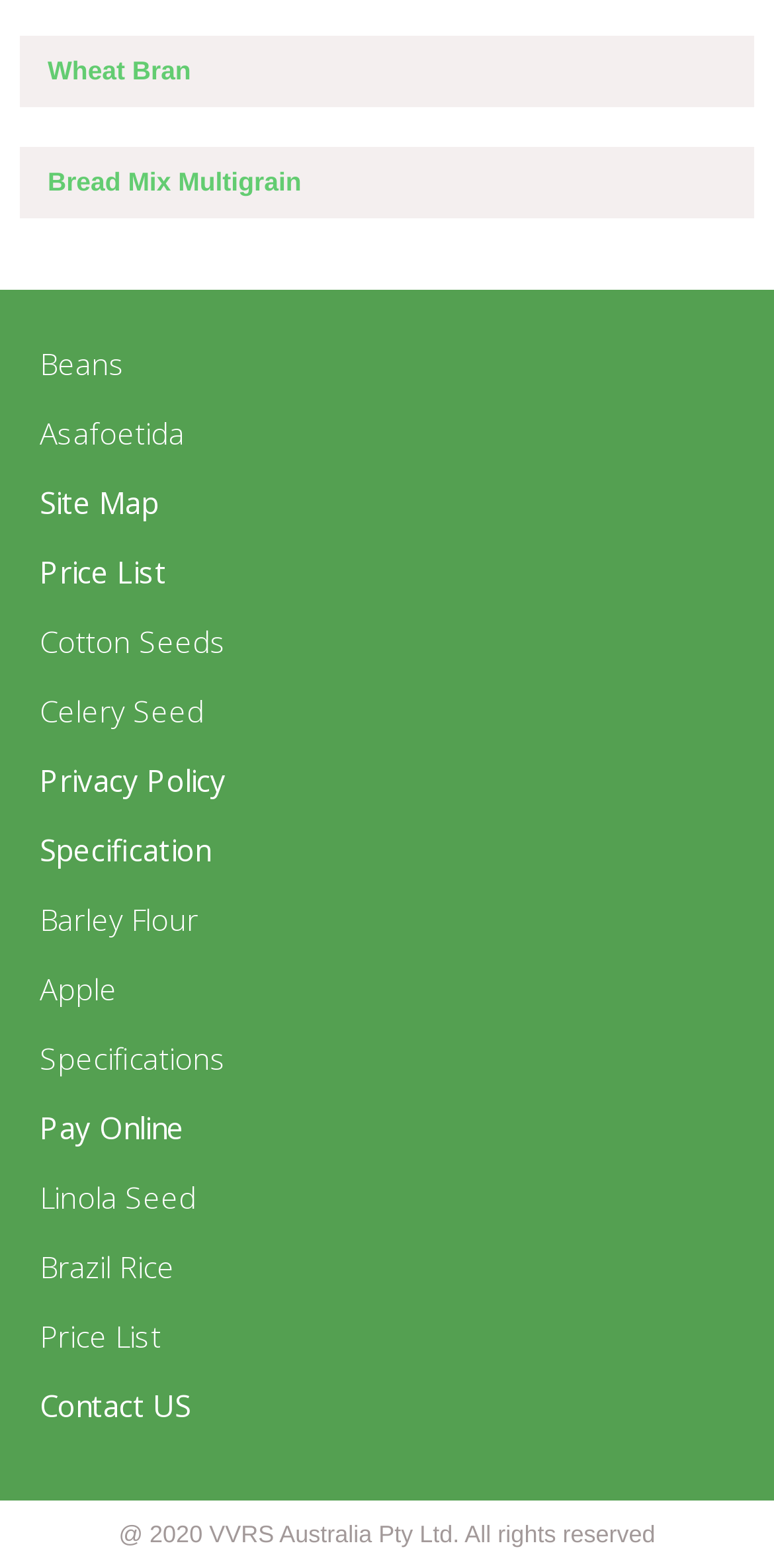Please analyze the image and provide a thorough answer to the question:
What is the first product listed?

The first product listed is 'Wheat Bran' which is a heading element located at the top of the webpage with a bounding box of [0.062, 0.037, 0.951, 0.053].